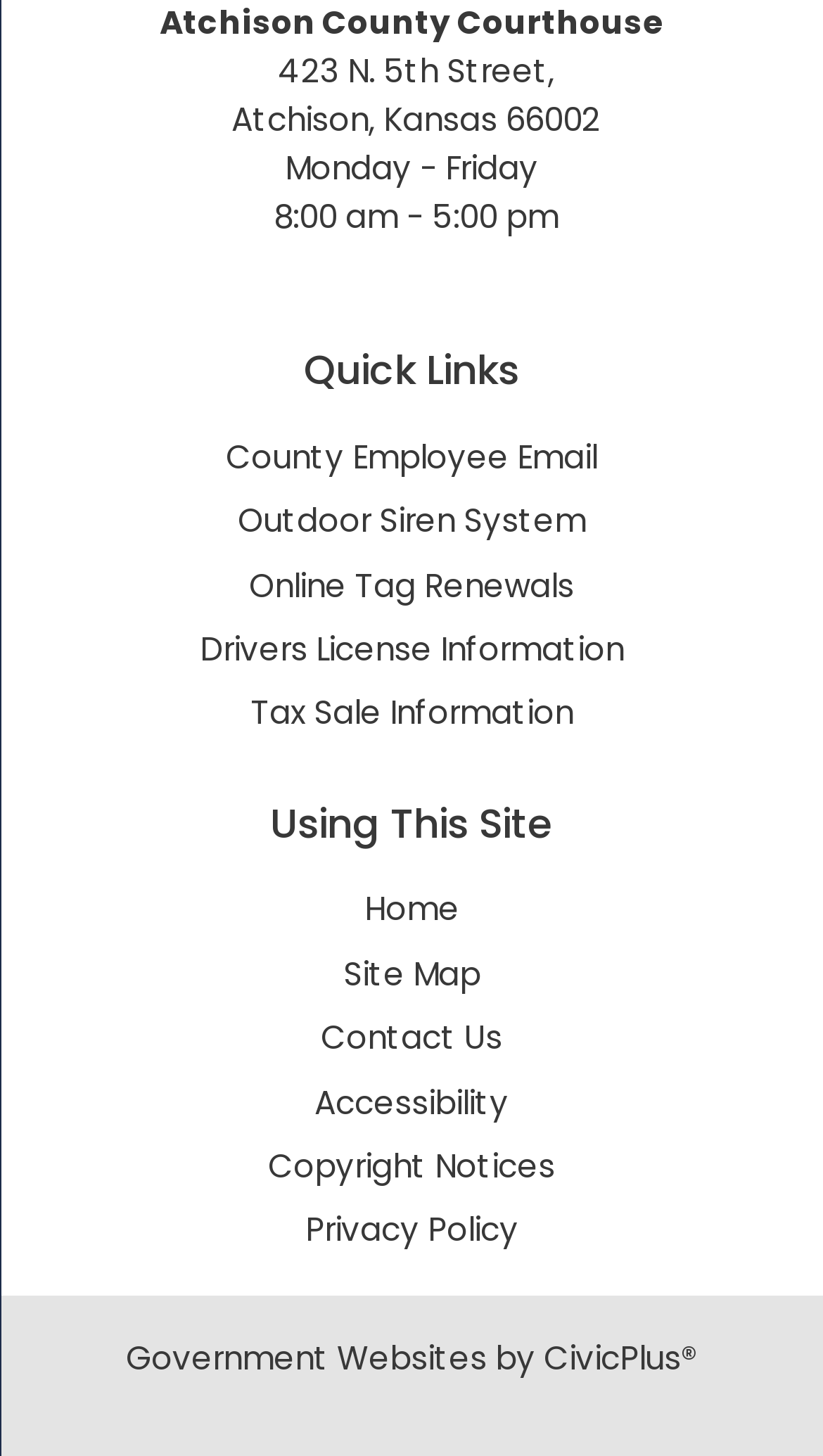Please answer the following question using a single word or phrase: 
What are the office hours of Atchison County Courthouse?

Monday - Friday, 8:00 am - 5:00 pm